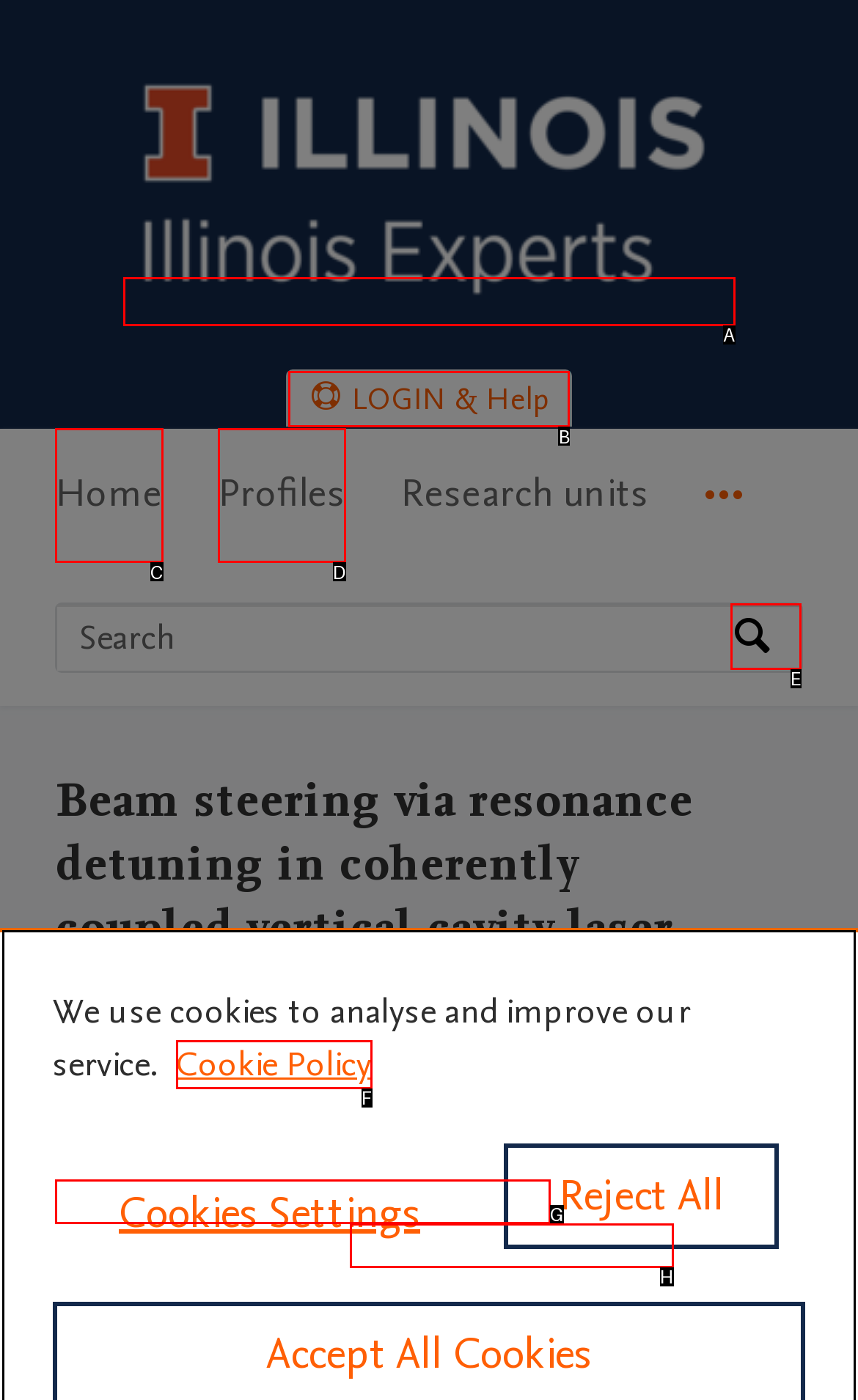Select the appropriate letter to fulfill the given instruction: Login and get help
Provide the letter of the correct option directly.

B